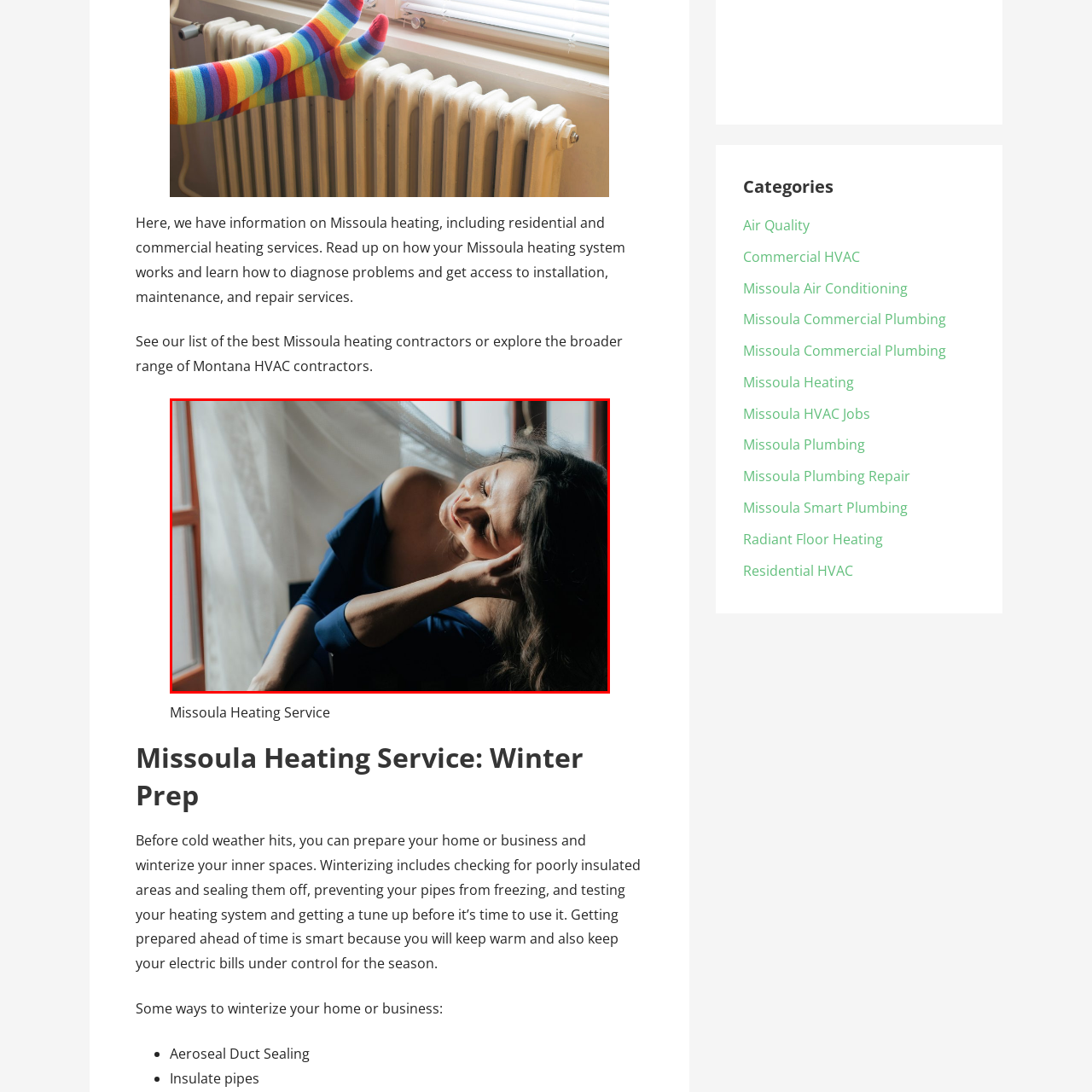Give a detailed account of the scene depicted within the red boundary.

The image portrays a woman sitting gracefully in a serene indoor setting, bathed in soft, natural light. She is dressed in a stylish blue off-the-shoulder outfit, which adds an elegant touch to her relaxed pose. Her long, wavy hair cascades down her shoulders, enhancing the gentle ambiance of the scene. The woman appears to be deep in thought, with a warm smile on her face, suggesting a moment of contentment or reflection. Behind her, sheer drapes filter the light, creating a dreamy atmosphere that complements the overall tranquility of the image. This composition beautifully captures a blend of elegance and introspection, evoking feelings of serenity and poise.